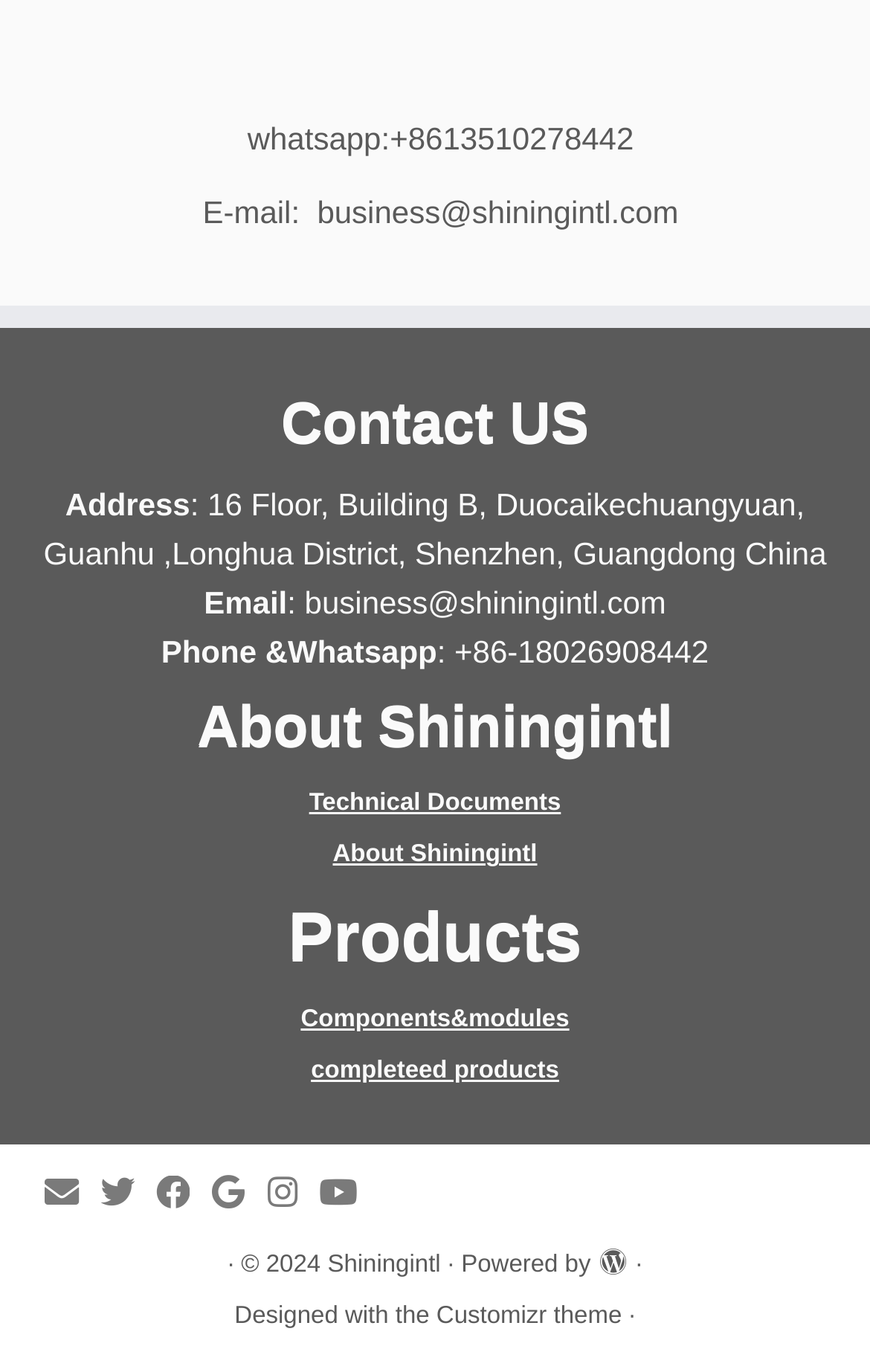Can you find the bounding box coordinates of the area I should click to execute the following instruction: "Click on 'Follow me on Twitter'"?

[0.115, 0.853, 0.179, 0.887]